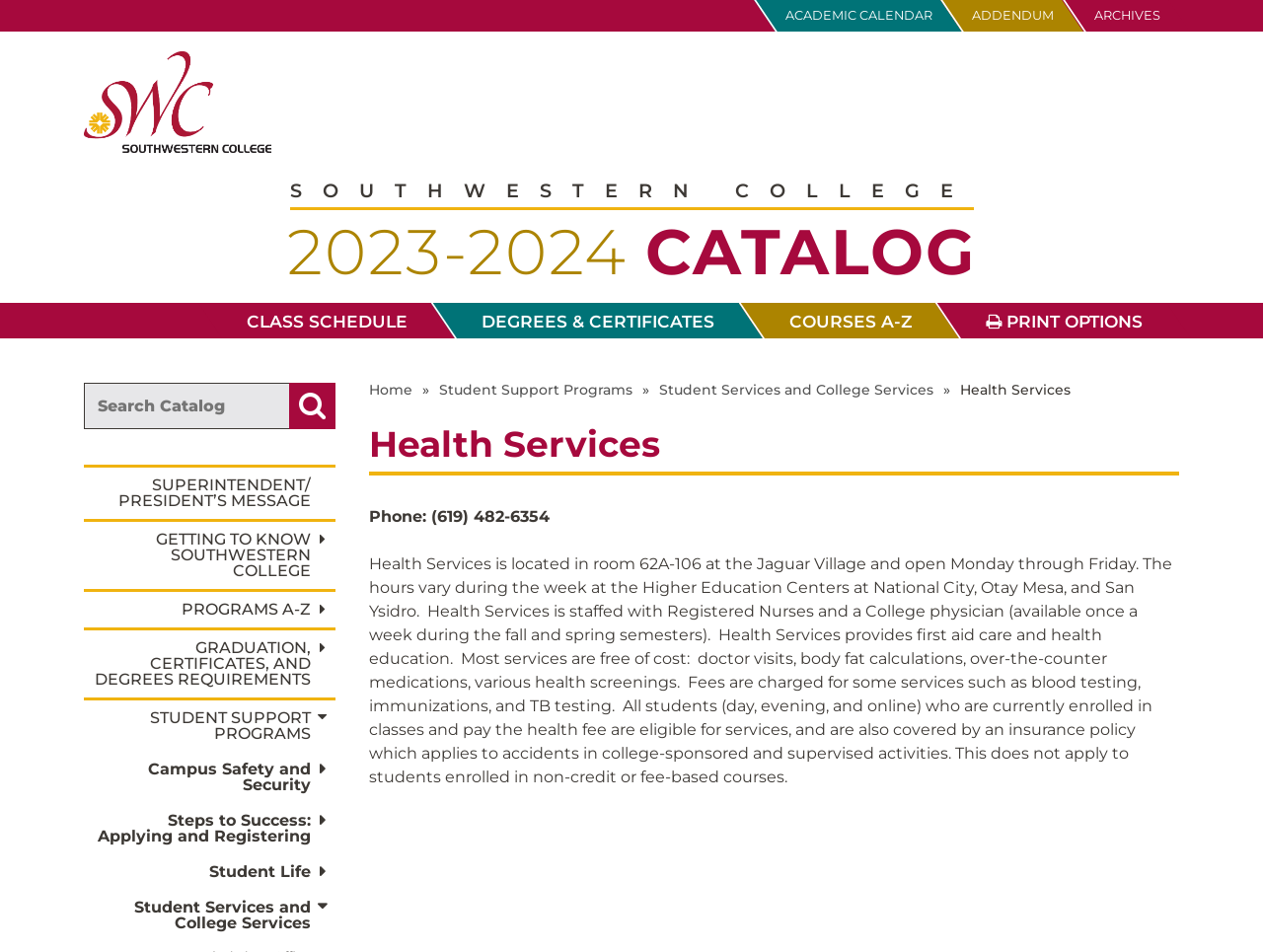Identify the title of the webpage and provide its text content.

SOUTHWESTERN COLLEGE
2023-2024 CATALOG